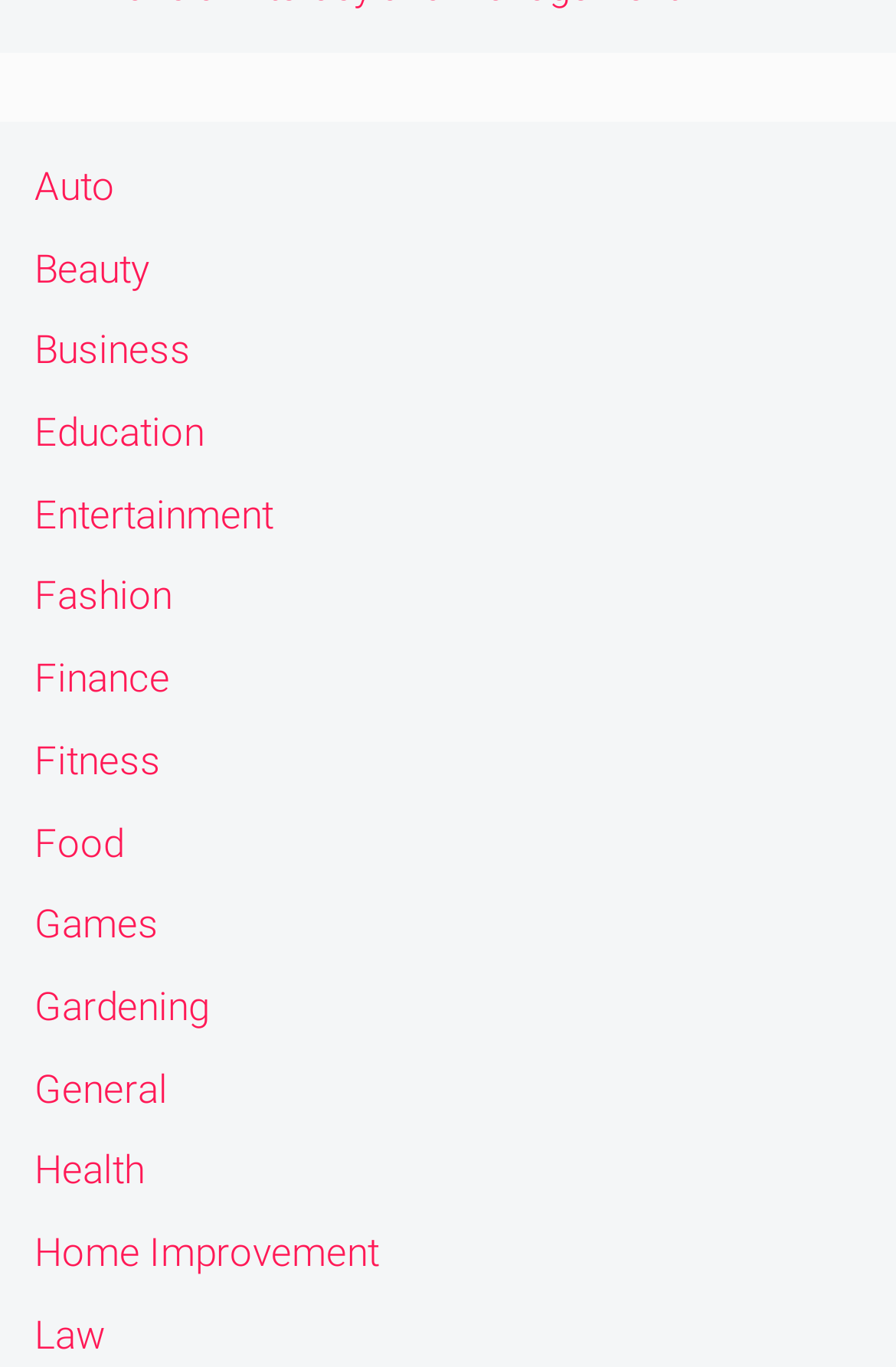Identify the bounding box coordinates of the area that should be clicked in order to complete the given instruction: "browse Entertainment links". The bounding box coordinates should be four float numbers between 0 and 1, i.e., [left, top, right, bottom].

[0.038, 0.359, 0.305, 0.393]